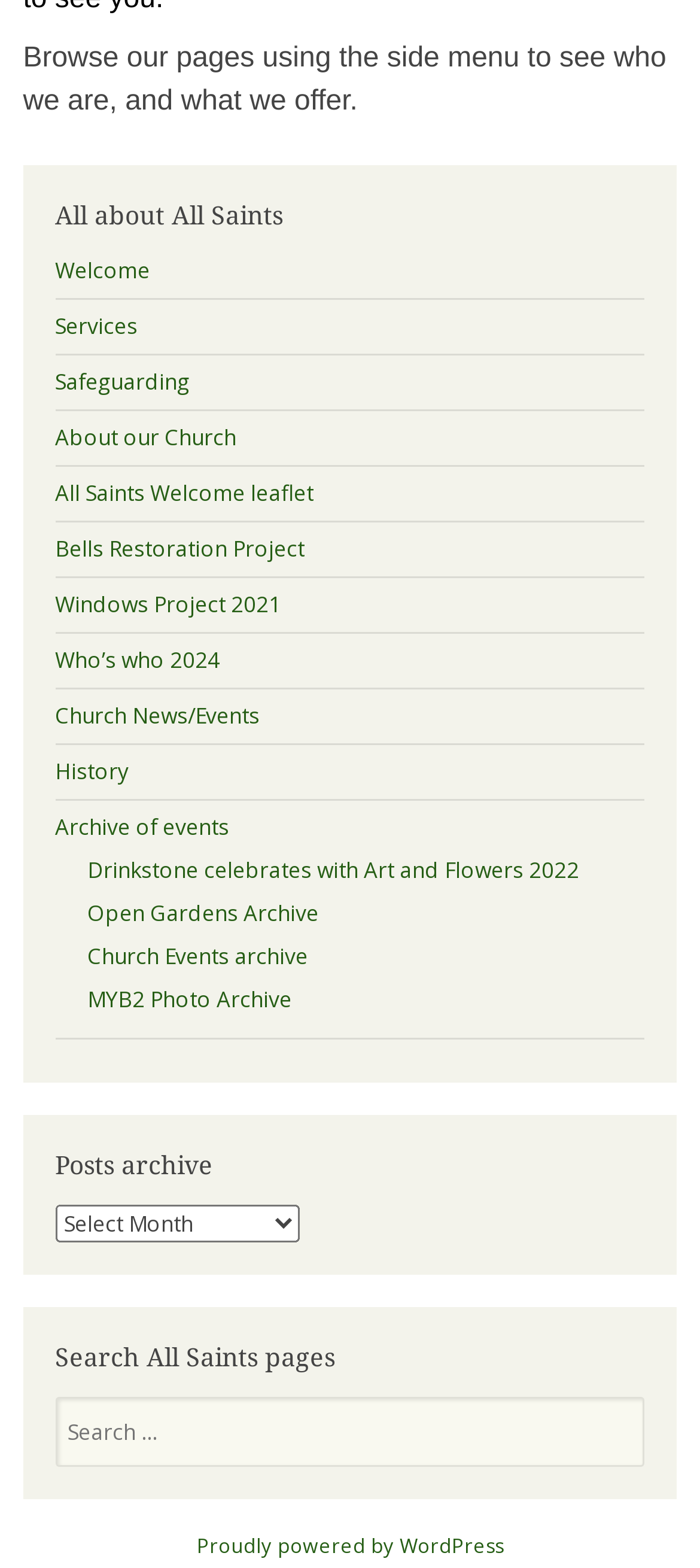Please specify the bounding box coordinates of the clickable region to carry out the following instruction: "Browse the welcome page". The coordinates should be four float numbers between 0 and 1, in the format [left, top, right, bottom].

[0.079, 0.163, 0.215, 0.182]